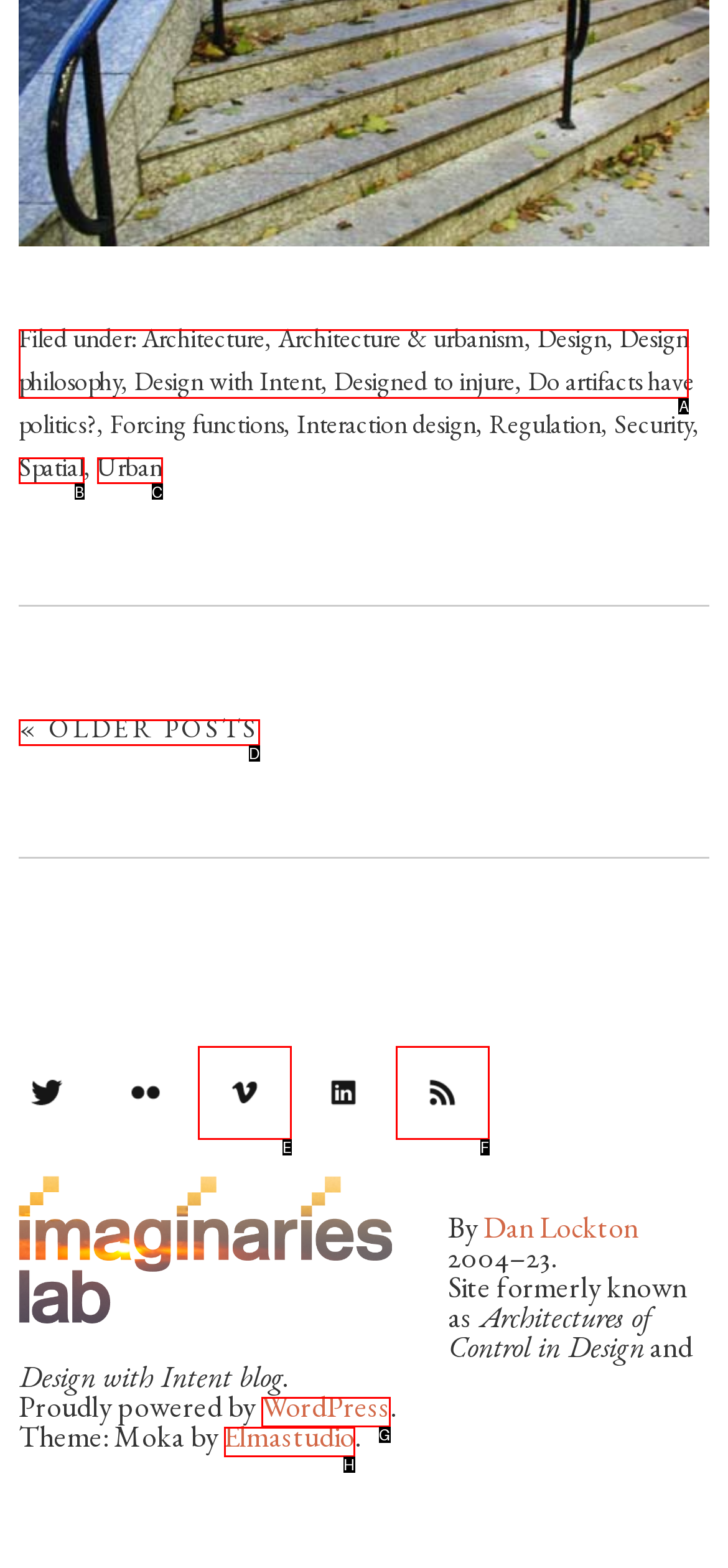Which lettered option should be clicked to achieve the task: Visit the 'Design philosophy' page? Choose from the given choices.

A